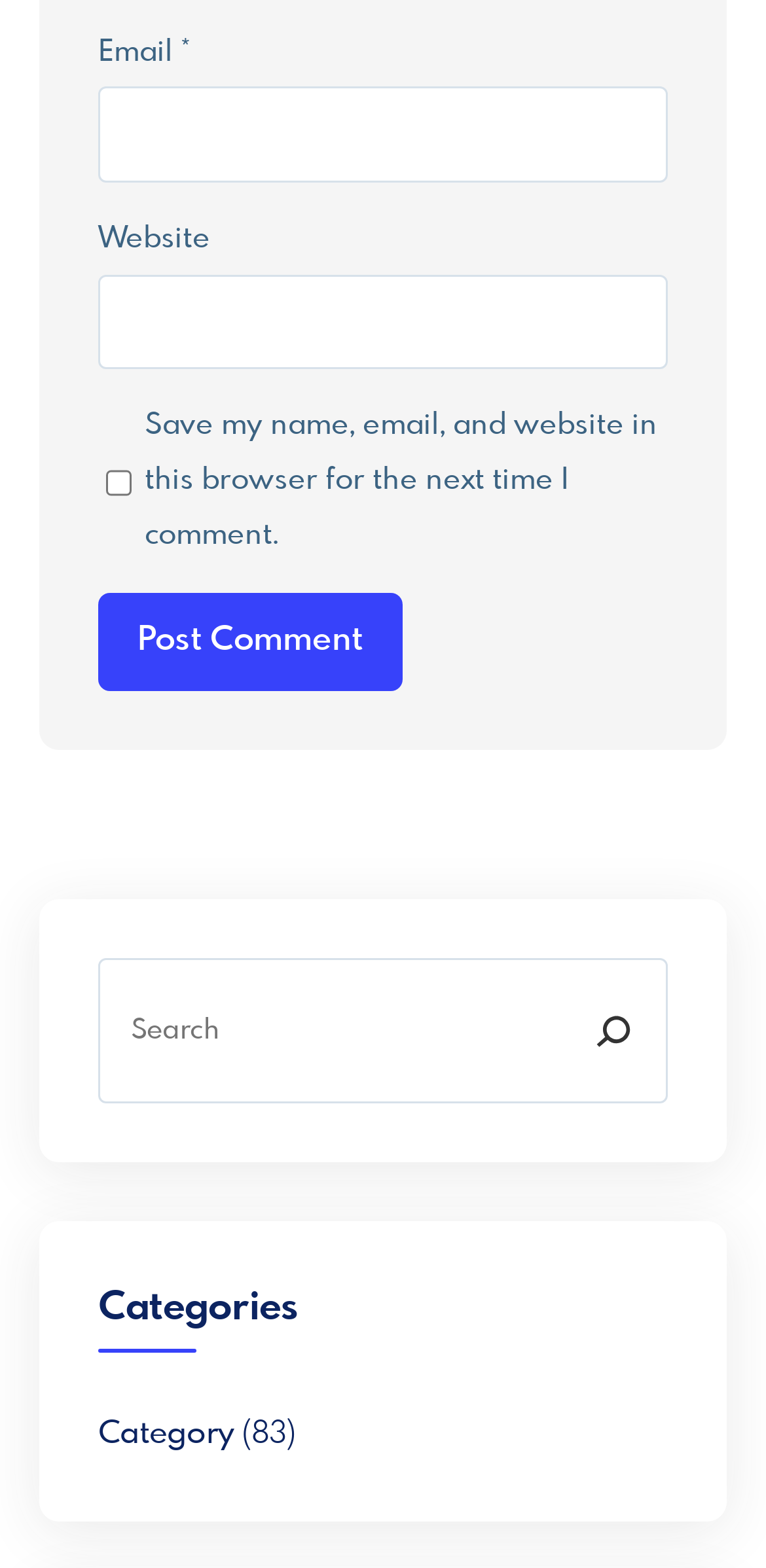What is the label of the first text box?
Answer the question with a detailed explanation, including all necessary information.

The first text box has a label 'Email' which is indicated by the StaticText element with OCR text 'Email' and bounding box coordinates [0.128, 0.023, 0.236, 0.043].